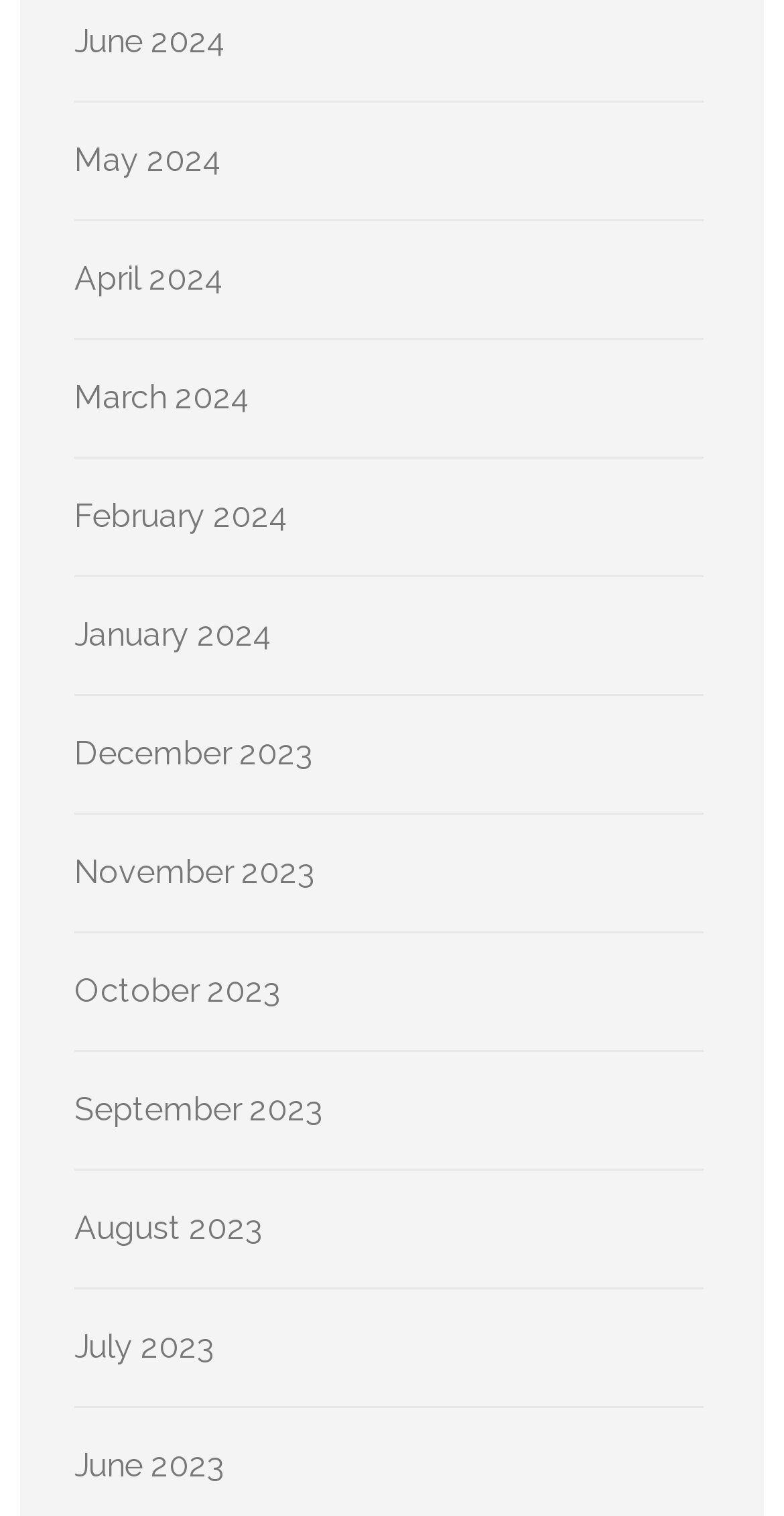Please locate the bounding box coordinates of the element that should be clicked to achieve the given instruction: "view June 2024".

[0.095, 0.015, 0.29, 0.04]